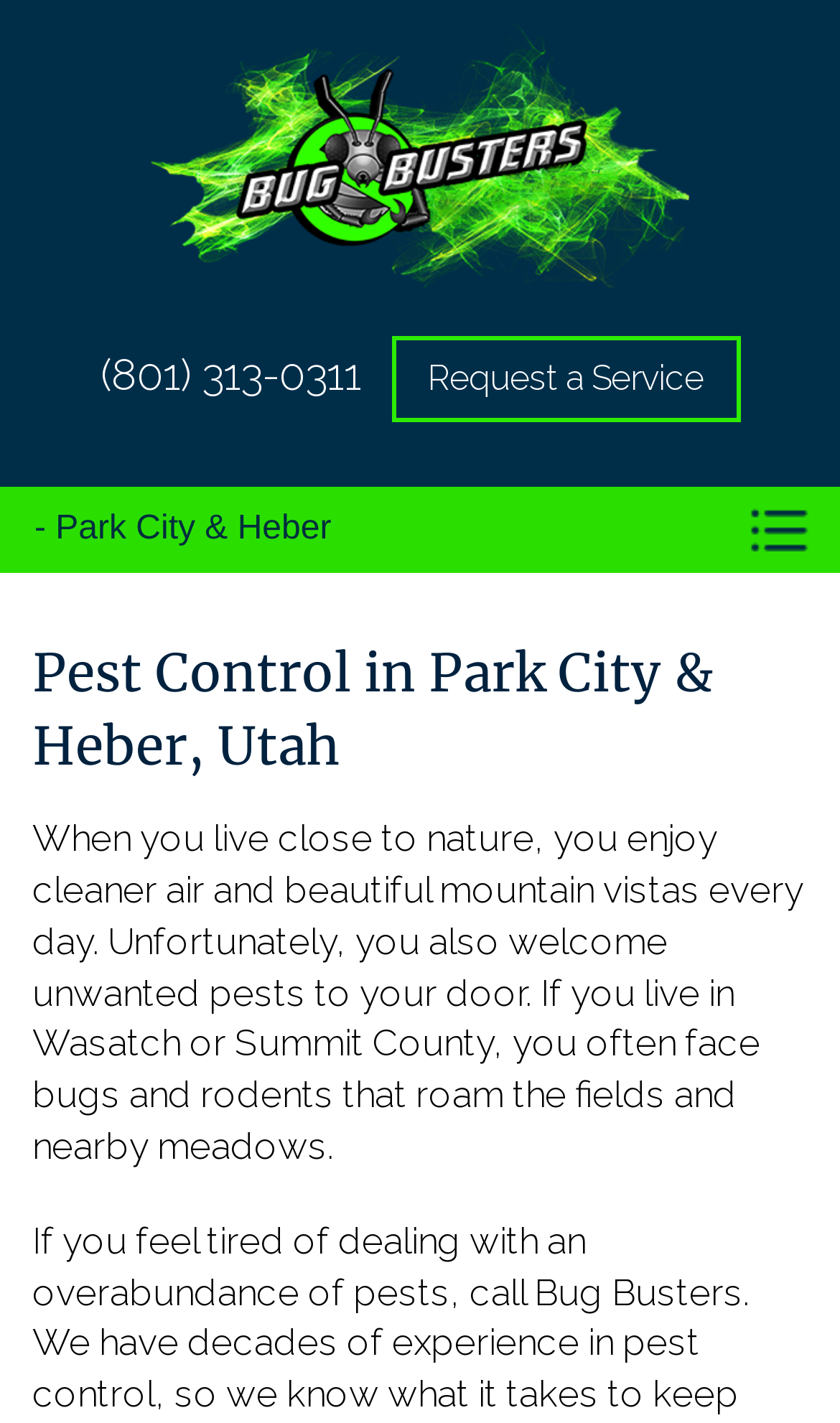What is the logo of the company?
Please provide a single word or phrase as your answer based on the screenshot.

Bug Busters logo